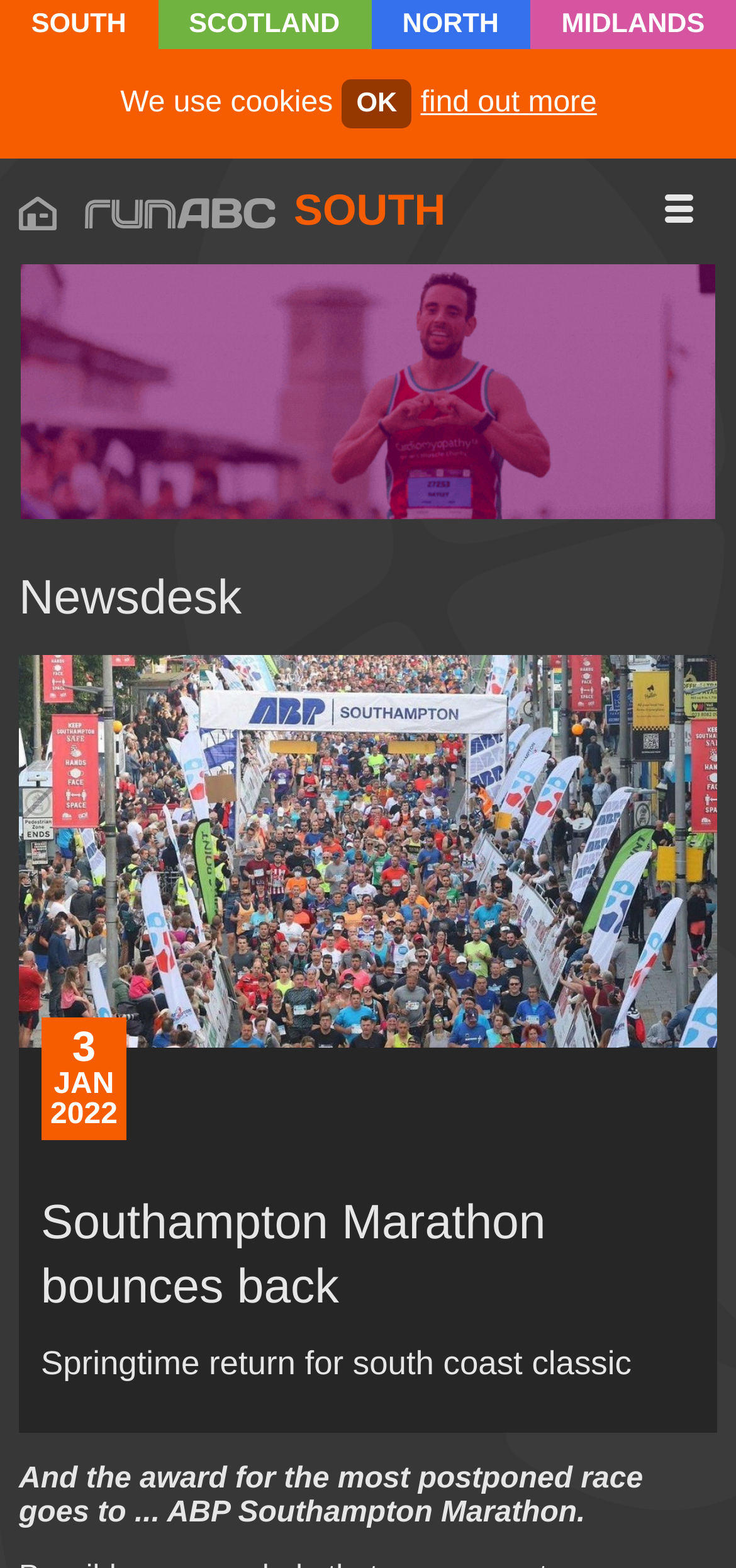Using the element description: "find out more", determine the bounding box coordinates. The coordinates should be in the format [left, top, right, bottom], with values between 0 and 1.

[0.571, 0.055, 0.811, 0.077]